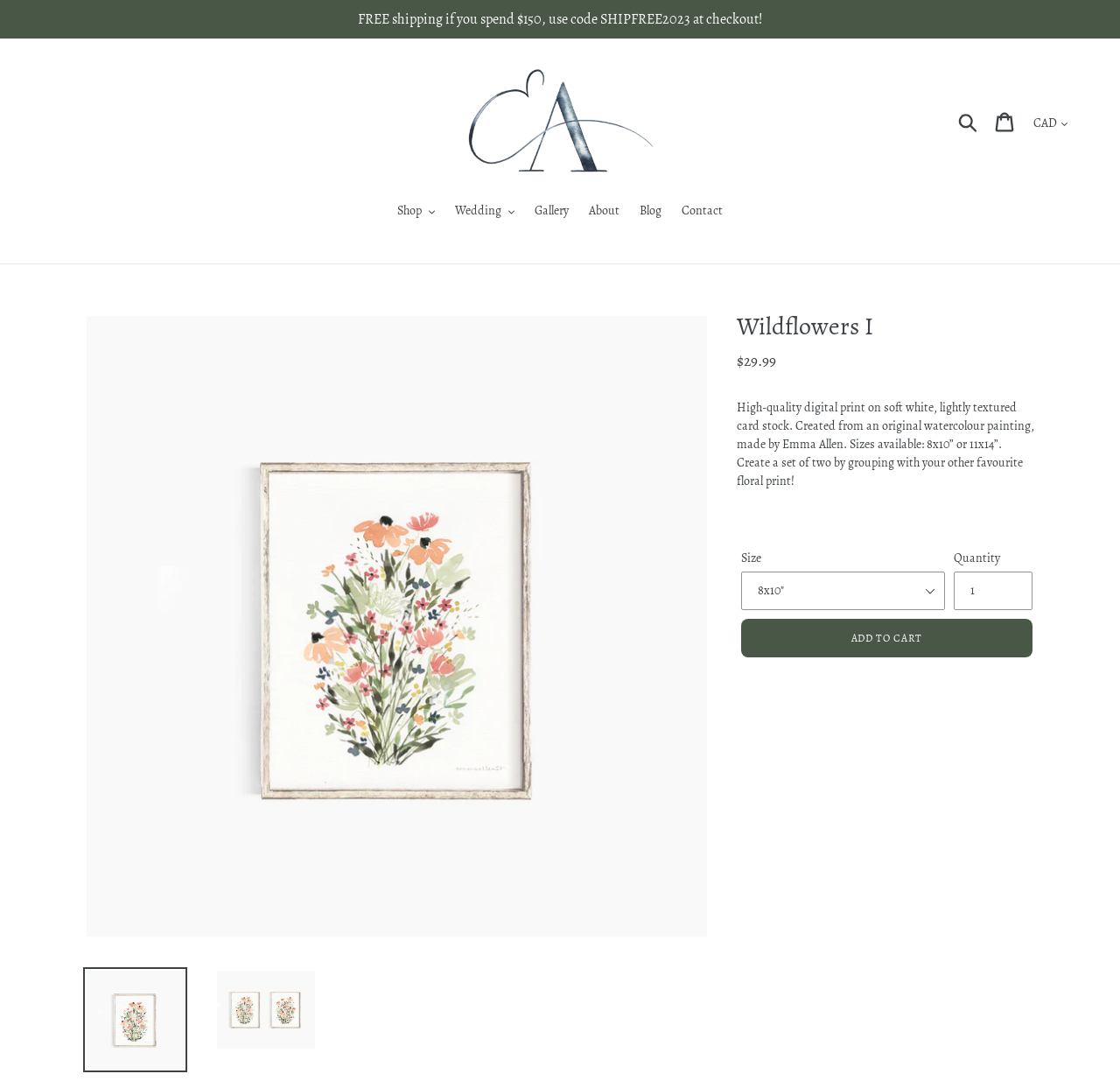Determine the bounding box coordinates of the UI element described below. Use the format (top-left x, top-left y, bottom-right x, bottom-right y) with floating point numbers between 0 and 1: alt="Emma Allen Design Studio"

[0.414, 0.06, 0.586, 0.165]